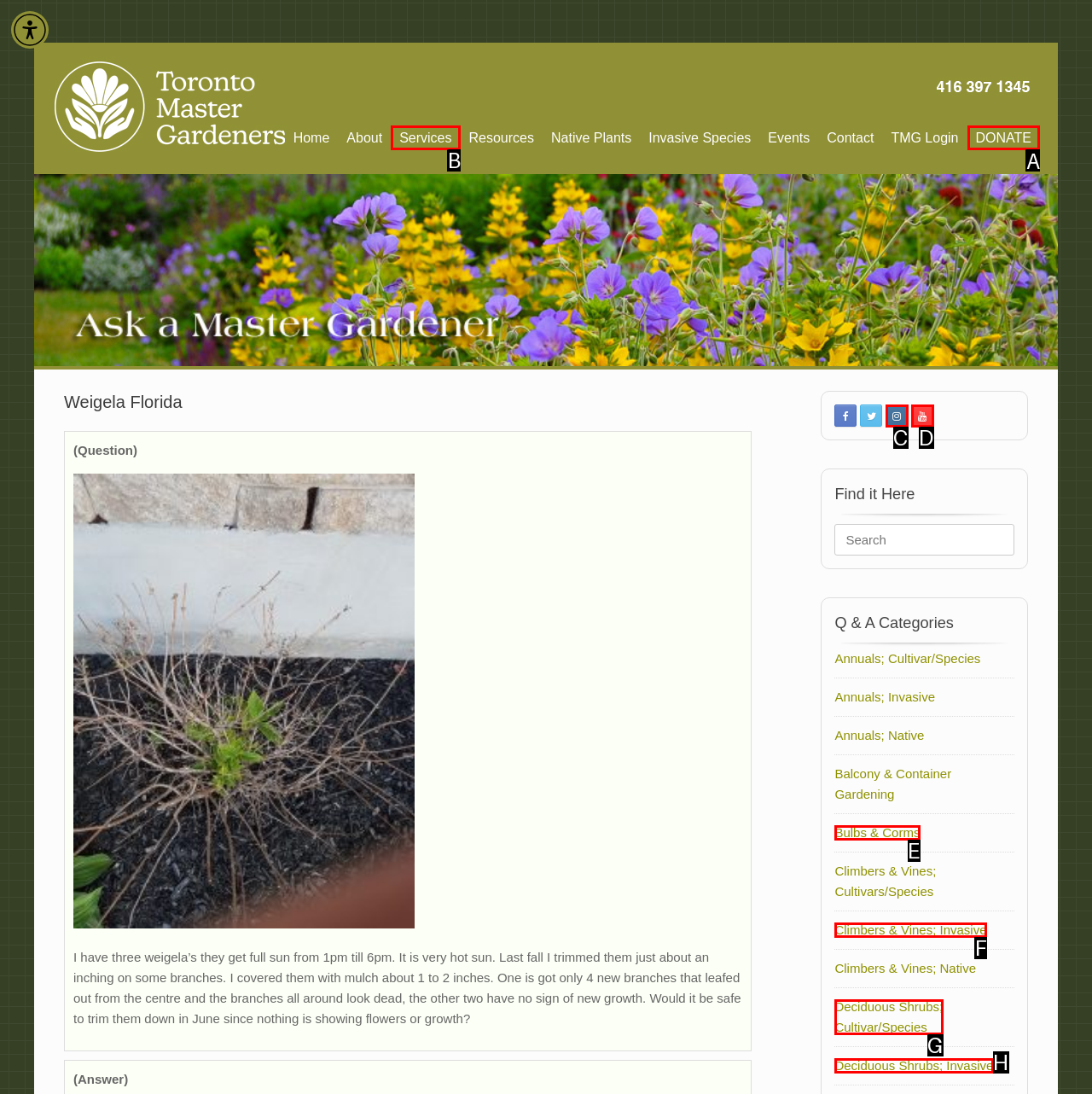From the given choices, which option should you click to complete this task: Click the 'DONATE' button? Answer with the letter of the correct option.

A